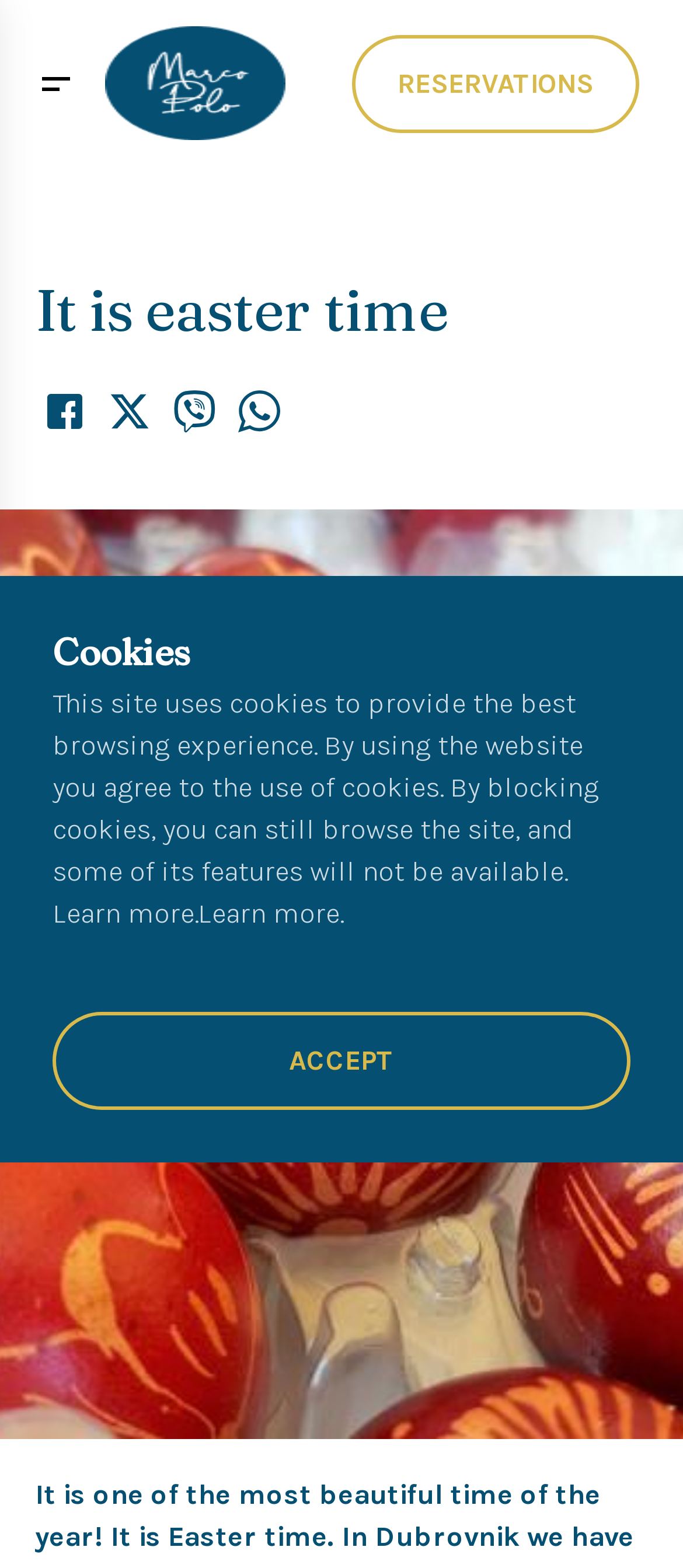What is the purpose of the 'ACCEPT' button?
Observe the image and answer the question with a one-word or short phrase response.

To accept cookies